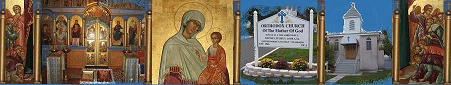What is the architectural element on top of the church building?
Please provide a single word or phrase as your answer based on the screenshot.

Quaint steeple